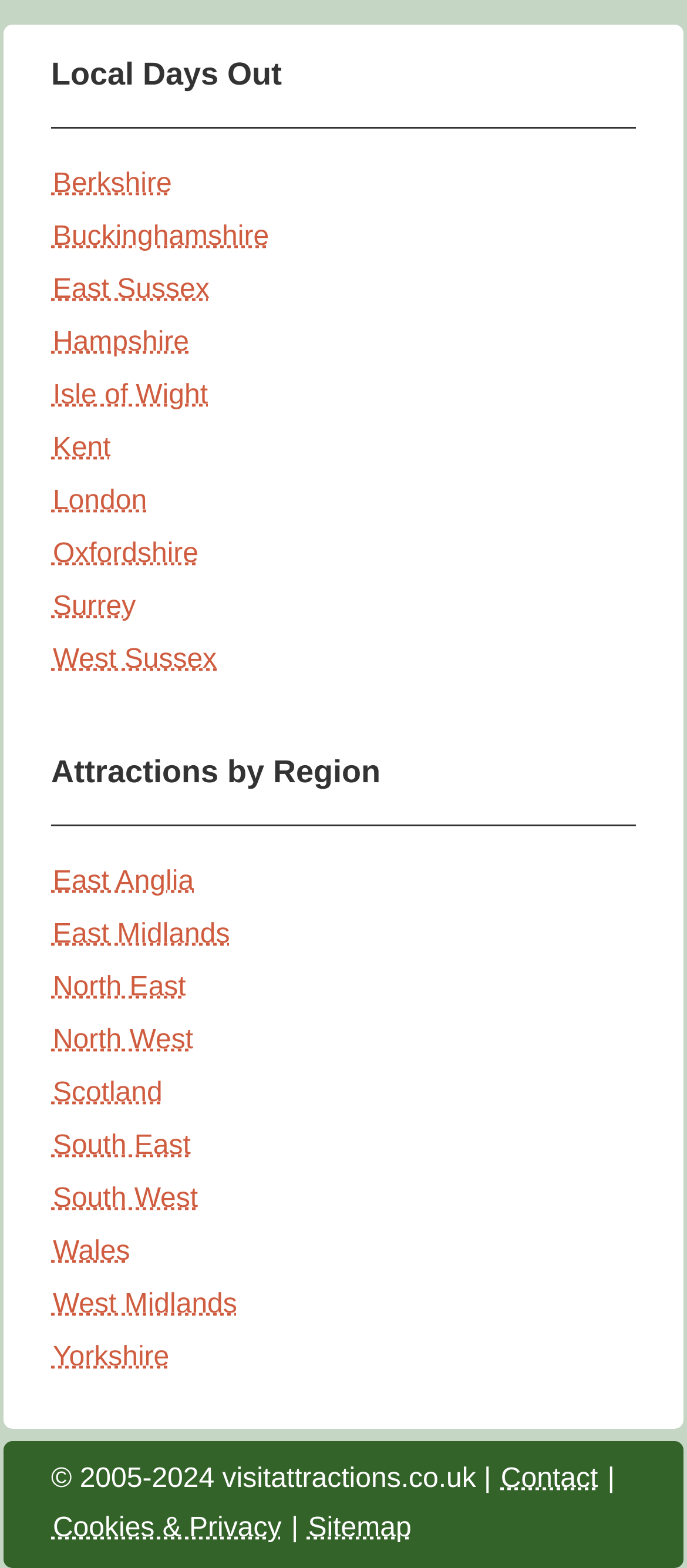Provide a short answer to the following question with just one word or phrase: How many counties are listed under 'Local Days Out'?

12